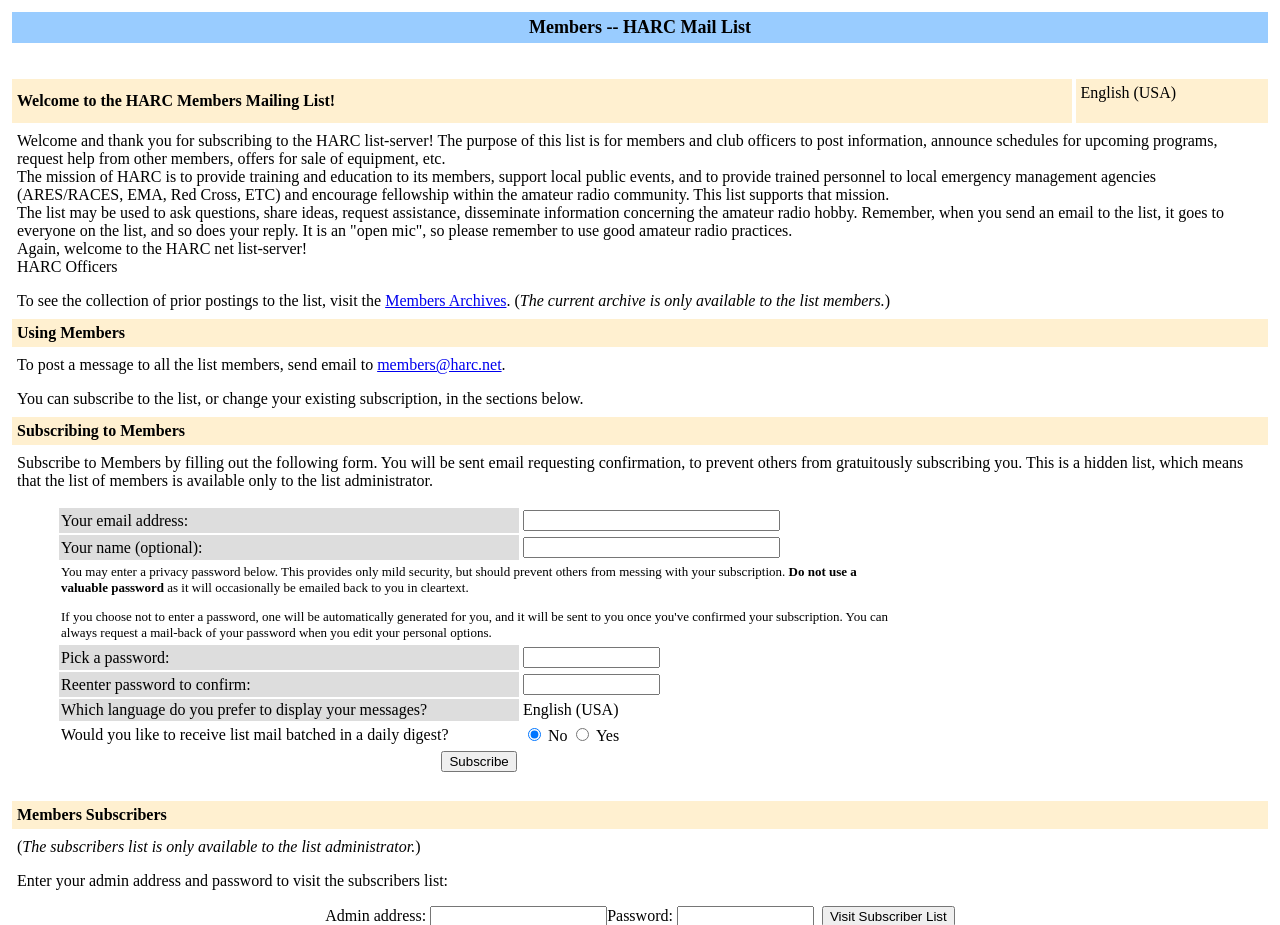What is the purpose of the HARC list-server?
Look at the webpage screenshot and answer the question with a detailed explanation.

The purpose of the HARC list-server is to provide training and education to its members, support local public events, and to provide trained personnel to local emergency management agencies, as stated in the welcome message.